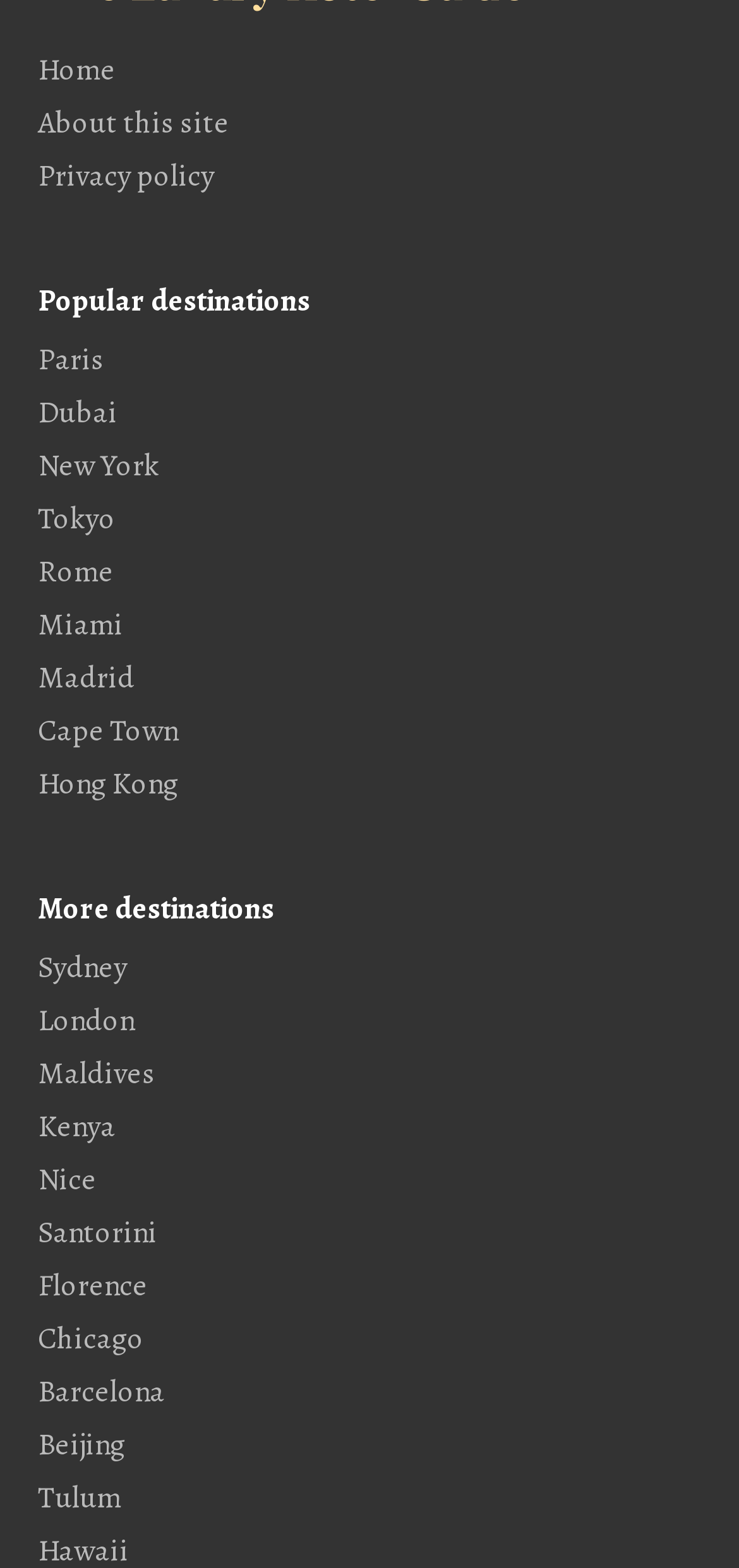Identify the bounding box coordinates of the clickable region necessary to fulfill the following instruction: "view Paris destination". The bounding box coordinates should be four float numbers between 0 and 1, i.e., [left, top, right, bottom].

[0.051, 0.216, 0.141, 0.243]